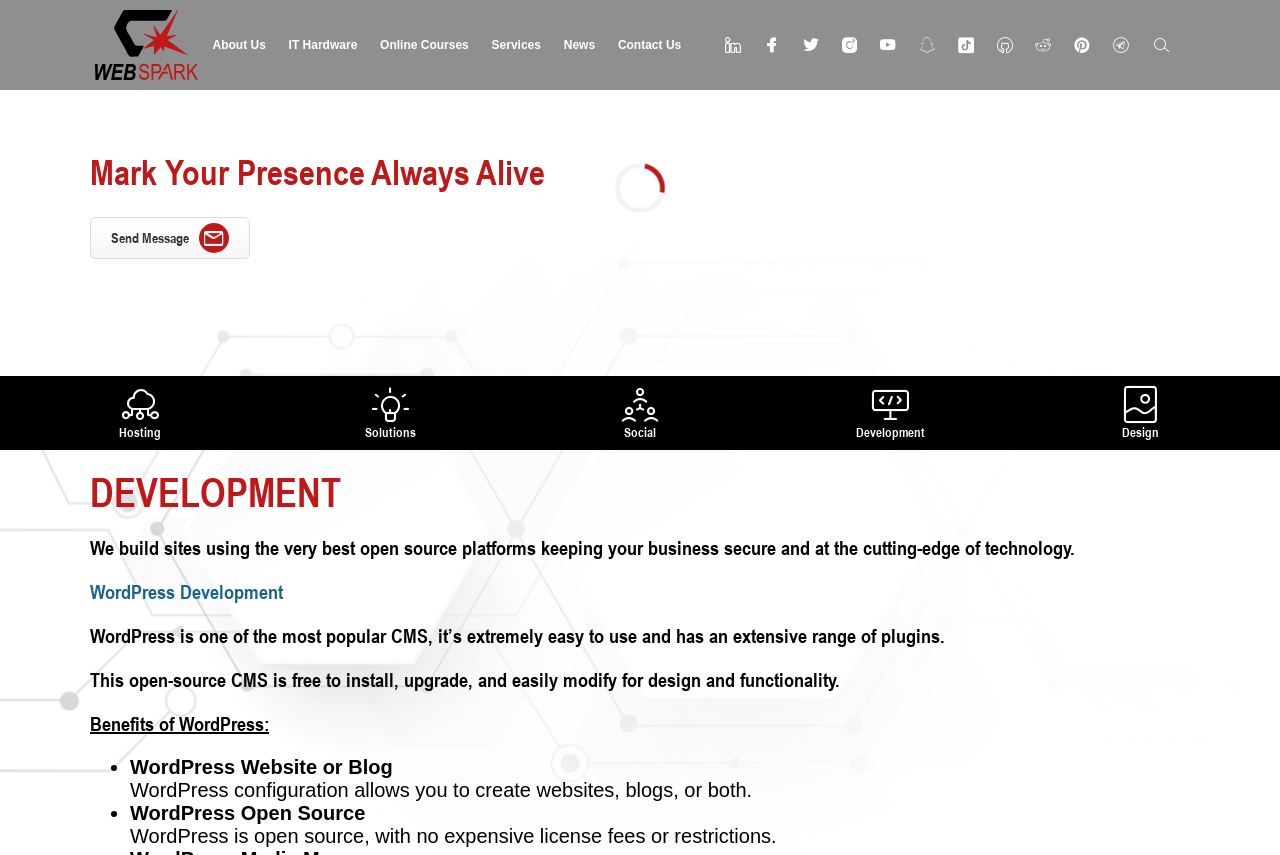Construct a comprehensive description capturing every detail on the webpage.

The webpage is about a digital partner company, WebSpark, that offers various services including IT hardware, online courses, and development solutions. At the top left corner, there is a logo of the company, accompanied by a navigation menu with links to different sections of the website, such as "About Us", "IT Hardware", "Online Courses", "Services", "News", and "Contact Us". 

To the right of the navigation menu, there are social media links represented by icons. Below the navigation menu, there is a heading that reads "Your Digital Partner" followed by another heading that reads "Mark Your Presence Always Alive", which is also the title of the webpage. 

On the left side of the page, there is a call-to-action button that says "Send Message" with an icon. Below this button, there are four tabs labeled "Hosting", "Solutions", "Social", and "Development". The "Development" tab is currently active, and it displays a subheading "DEVELOPMENT" followed by a paragraph of text that describes the company's development services using open-source platforms. 

There are three sections of text that describe the benefits of using WordPress, a popular content management system (CMS), for website development. The sections are titled "WordPress Development", "Benefits of WordPress", and they list the advantages of using WordPress, including its ease of use, extensive range of plugins, and cost-effectiveness.